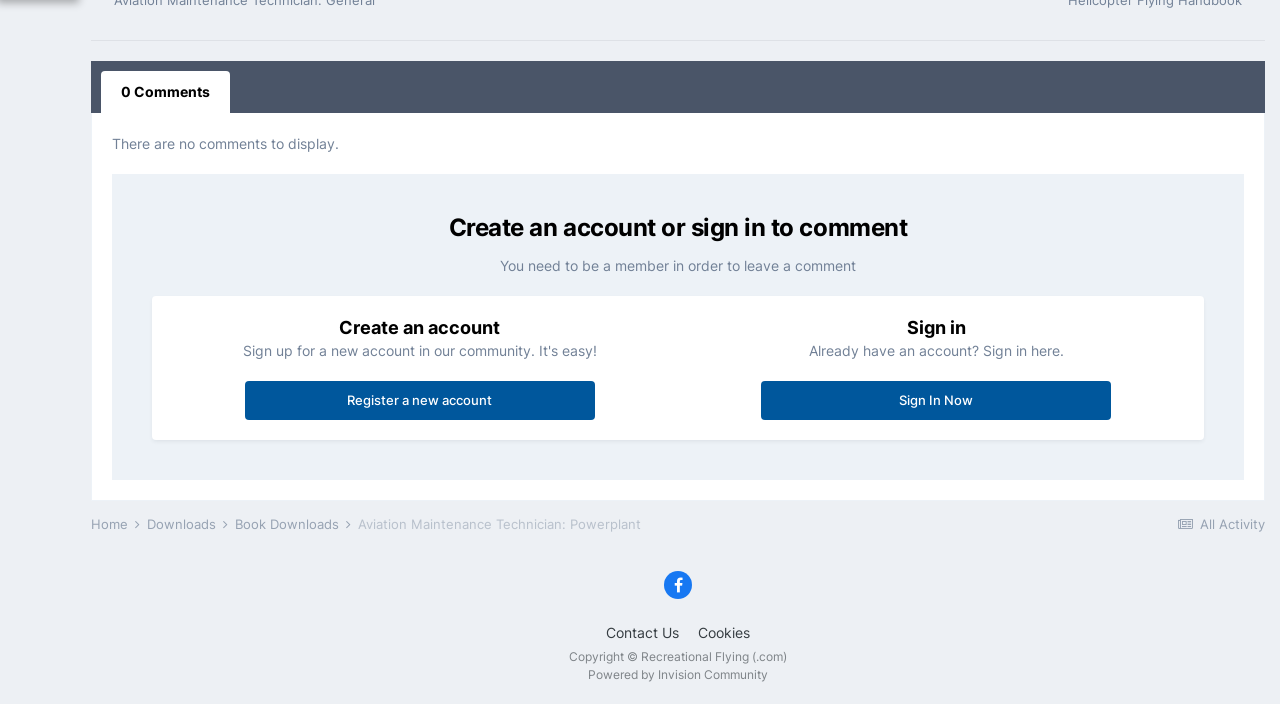Identify the bounding box coordinates for the element you need to click to achieve the following task: "Expand the child menu". The coordinates must be four float values ranging from 0 to 1, formatted as [left, top, right, bottom].

None